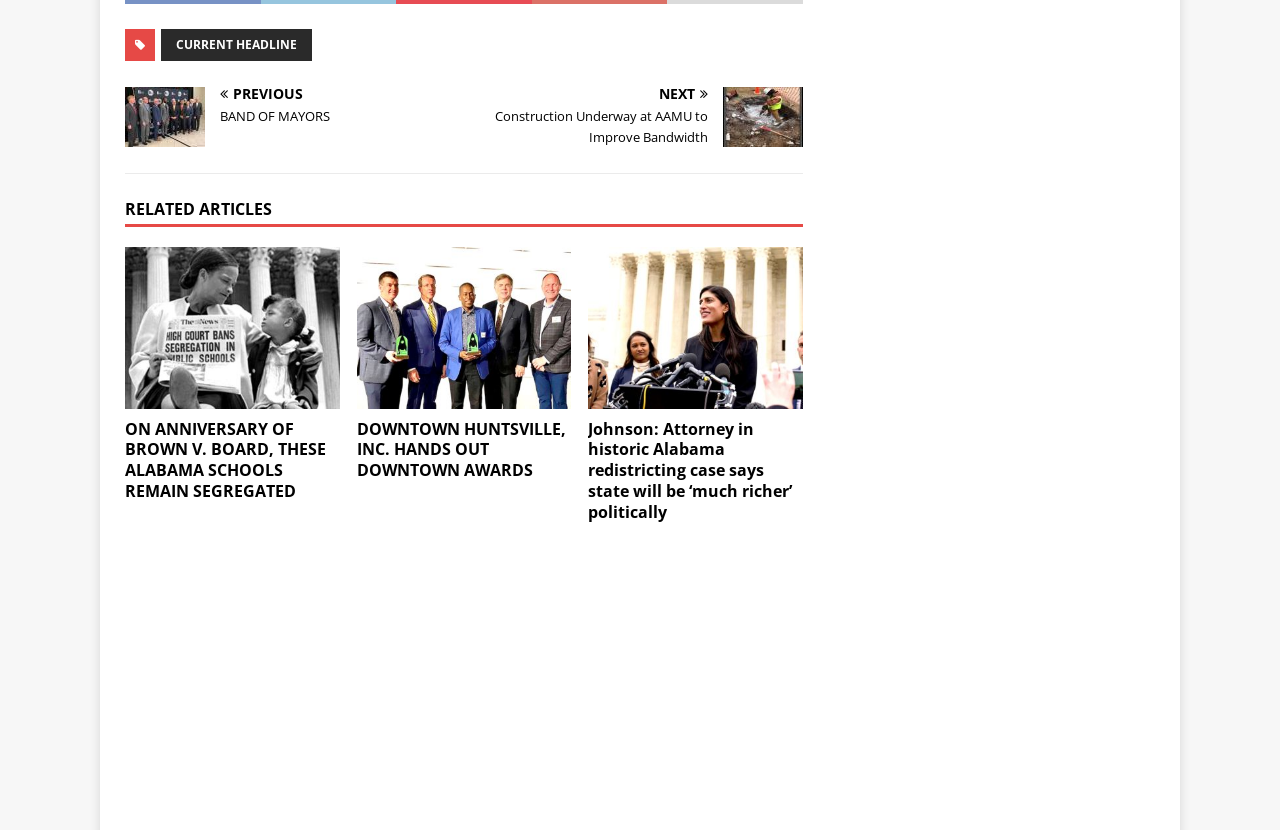Where is the 'NEXT' button located?
Please respond to the question with as much detail as possible.

The 'NEXT' button is located on the right side of the webpage, with a bounding box of [0.369, 0.105, 0.627, 0.178], indicating its position relative to other elements.